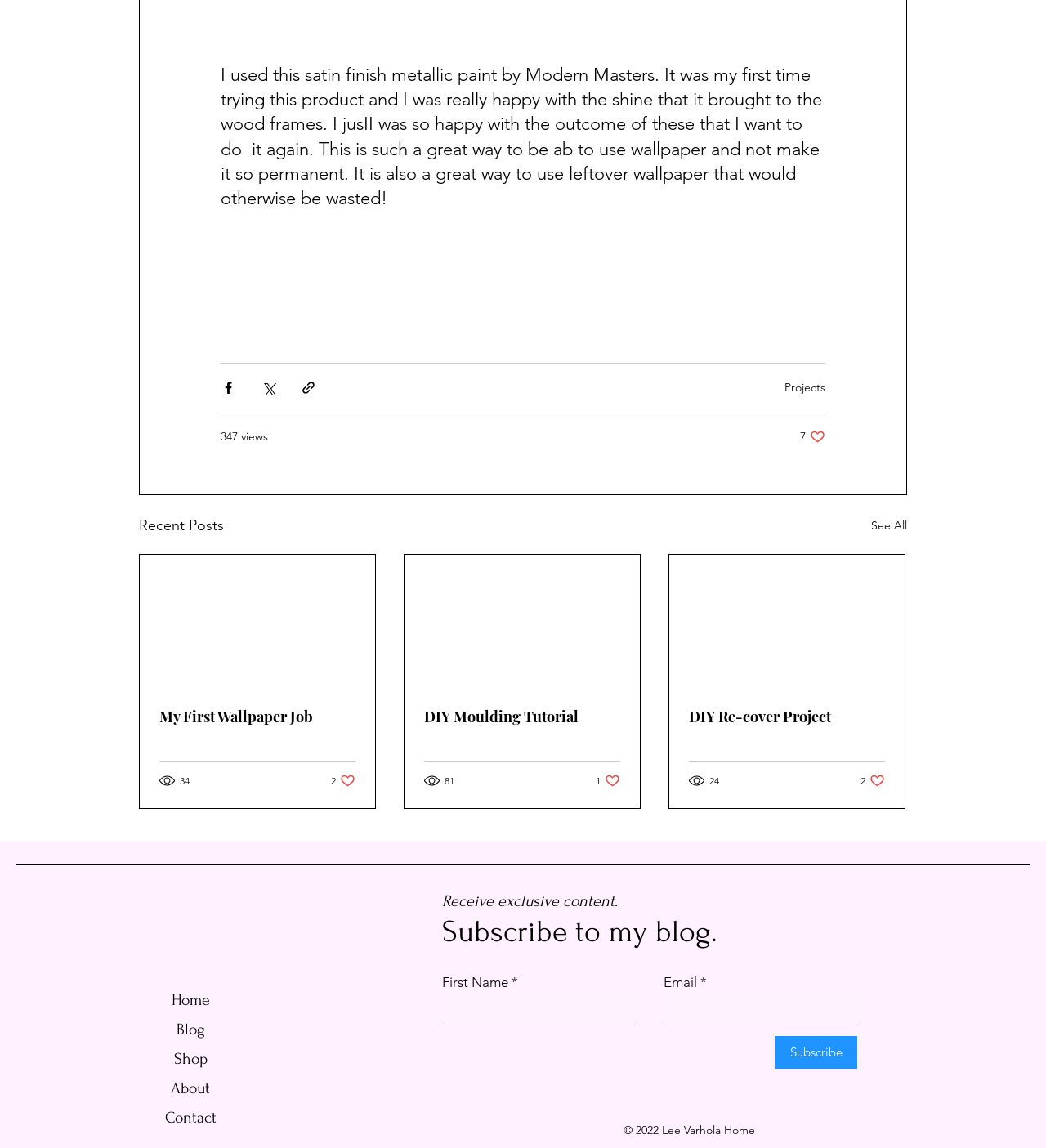Please predict the bounding box coordinates (top-left x, top-left y, bottom-right x, bottom-right y) for the UI element in the screenshot that fits the description: DIY Moulding Tutorial

[0.405, 0.615, 0.593, 0.632]